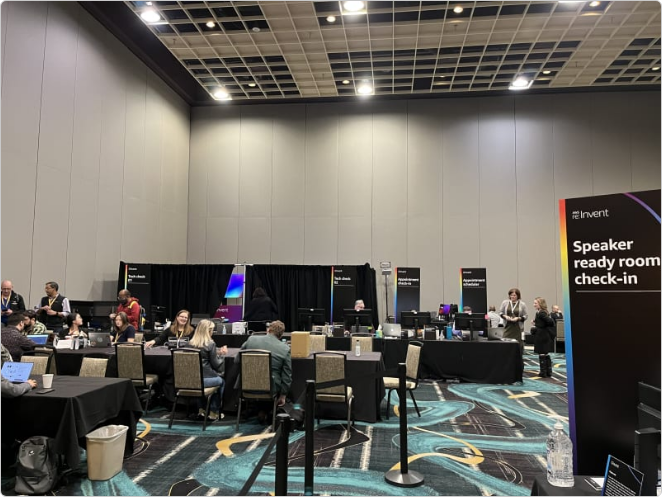What is the purpose of the black curtain in the background?
Provide an in-depth and detailed answer to the question.

The caption suggests that the black curtain in the background 'likely provides privacy for the check-in area', implying that its purpose is to create a private space for speakers to check-in.